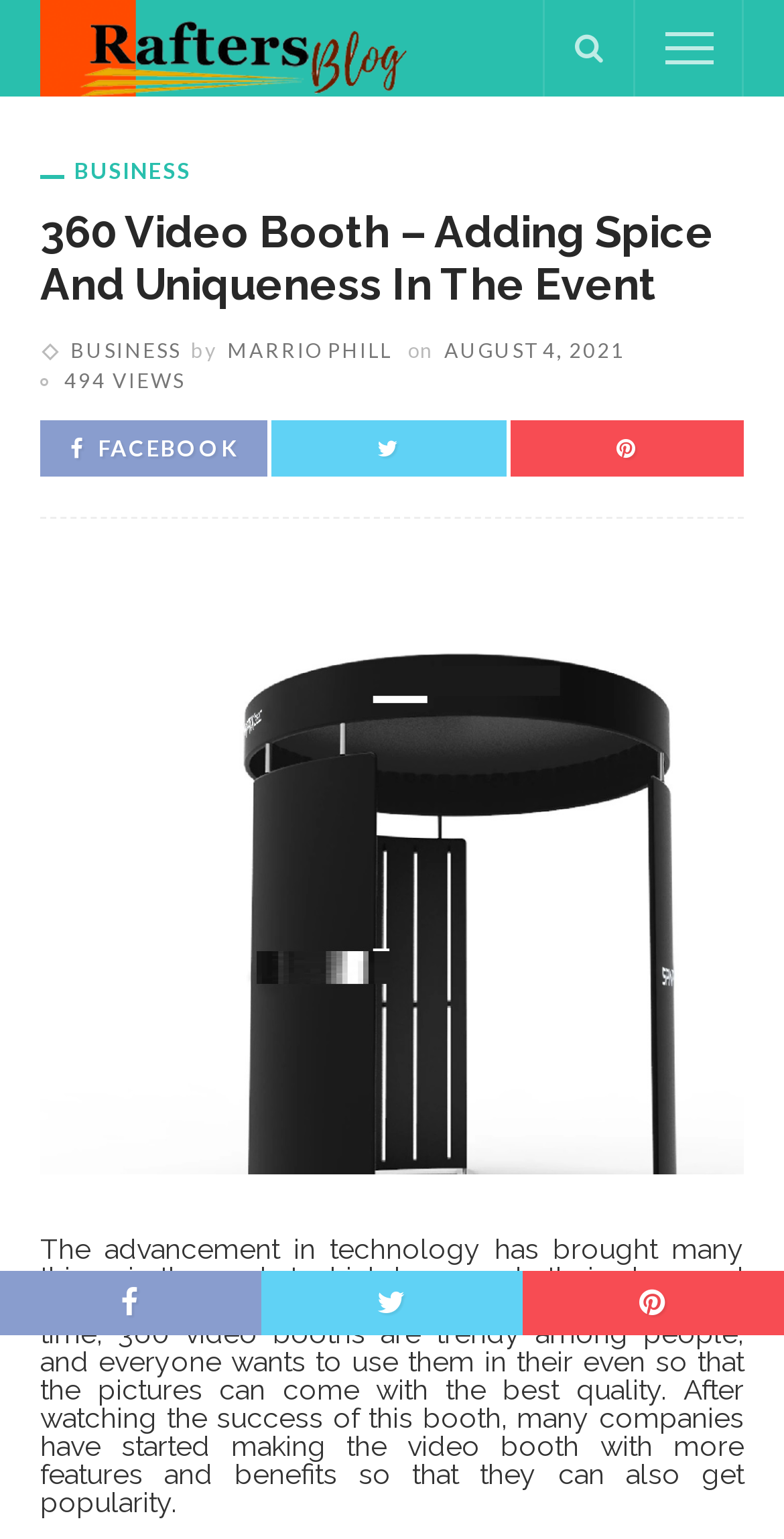Your task is to extract the text of the main heading from the webpage.

360 Video Booth – Adding Spice And Uniqueness In The Event